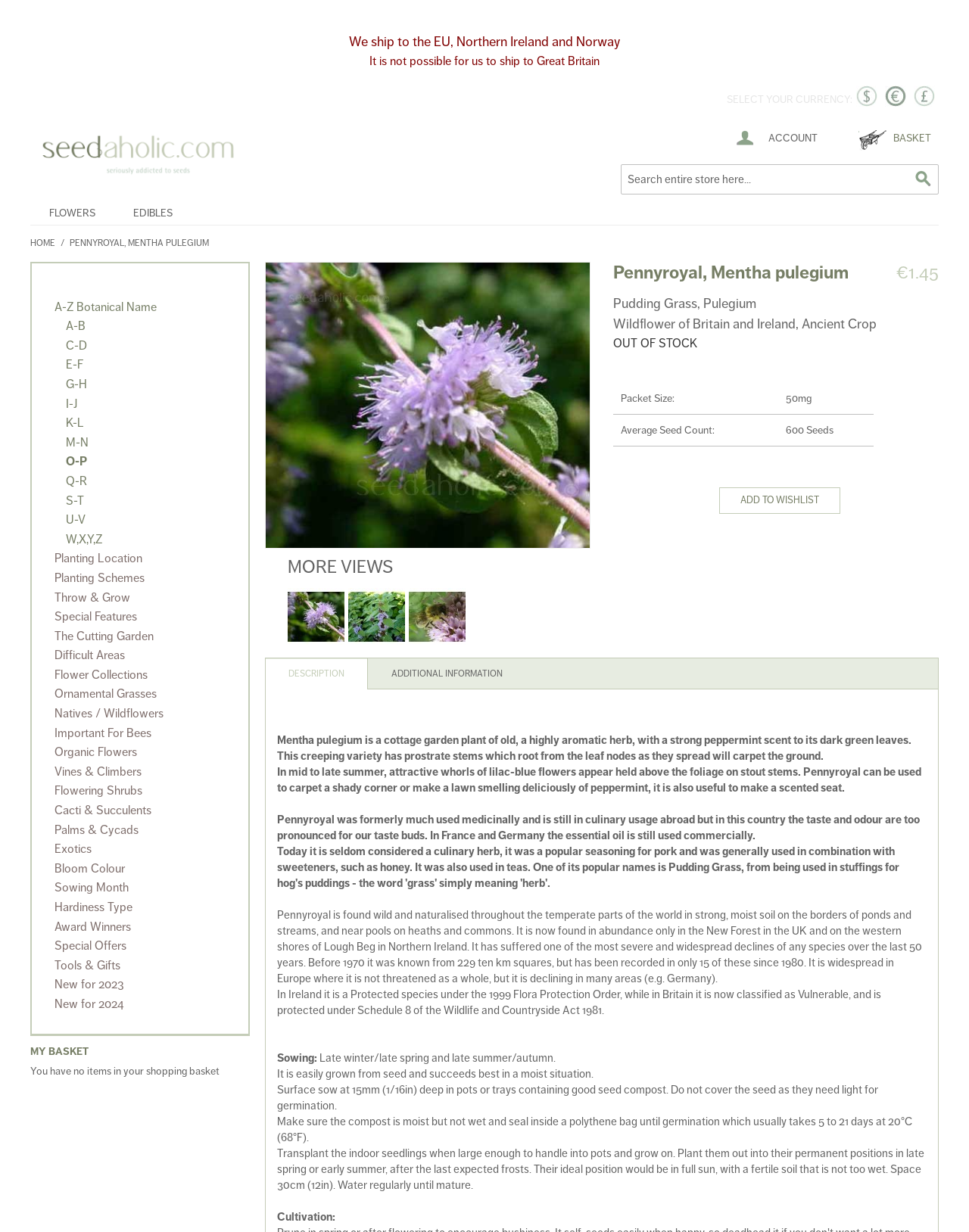Pinpoint the bounding box coordinates of the clickable element needed to complete the instruction: "view more views". The coordinates should be provided as four float numbers between 0 and 1: [left, top, right, bottom].

[0.297, 0.452, 0.582, 0.469]